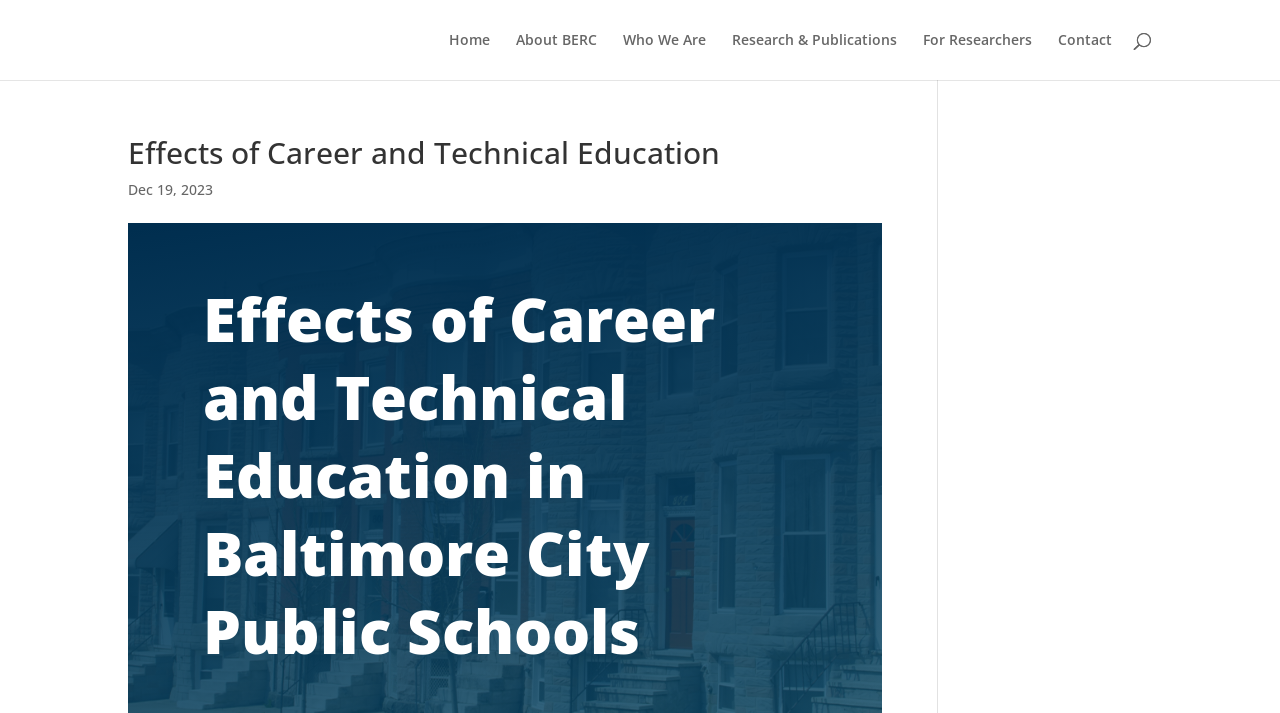Using the format (top-left x, top-left y, bottom-right x, bottom-right y), provide the bounding box coordinates for the described UI element. All values should be floating point numbers between 0 and 1: Home

[0.351, 0.046, 0.383, 0.112]